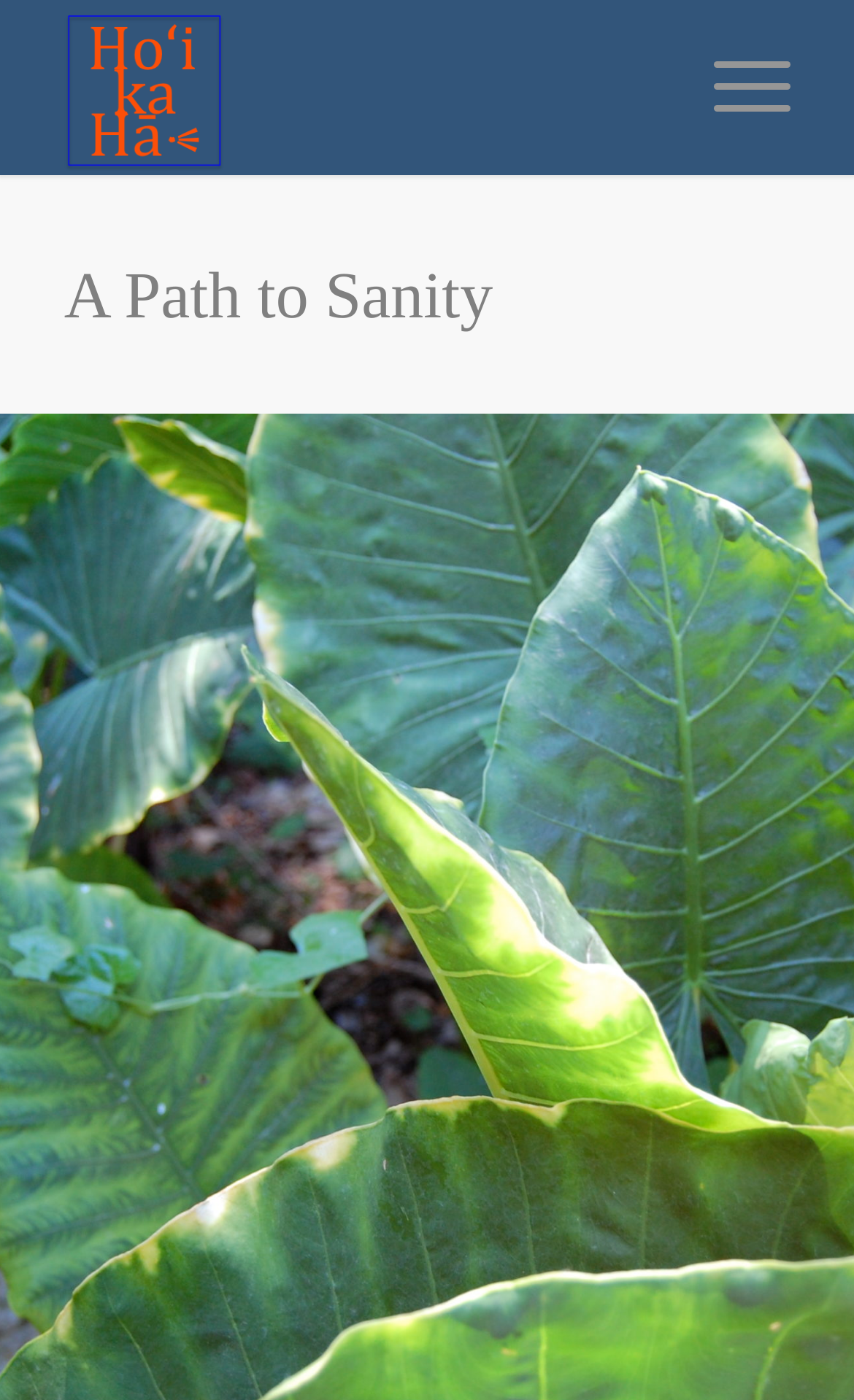Locate the bounding box of the UI element described by: "Menu Menu" in the given webpage screenshot.

[0.784, 0.0, 0.925, 0.125]